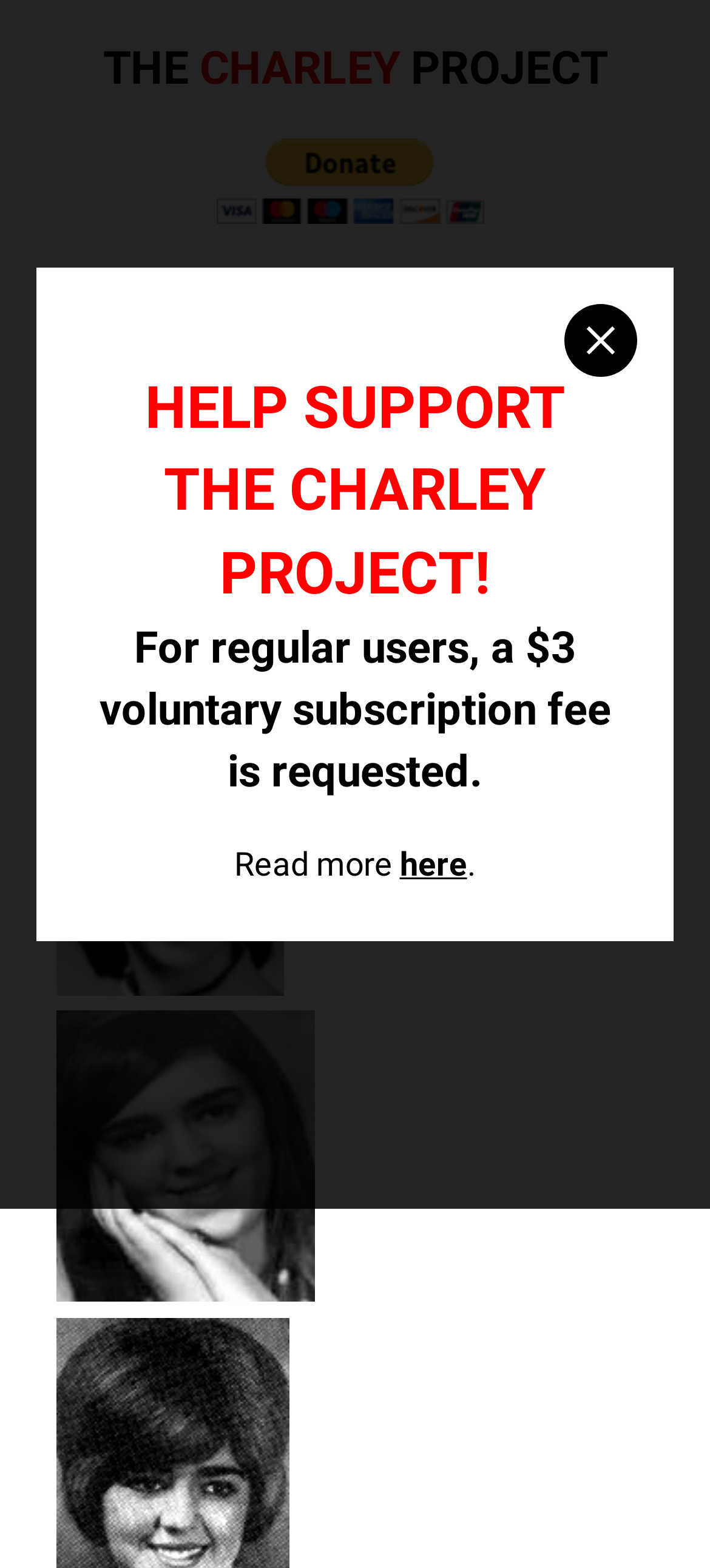Provide the bounding box coordinates for the UI element that is described as: "aria-label="Search magnifier button"".

[0.821, 0.184, 0.892, 0.217]